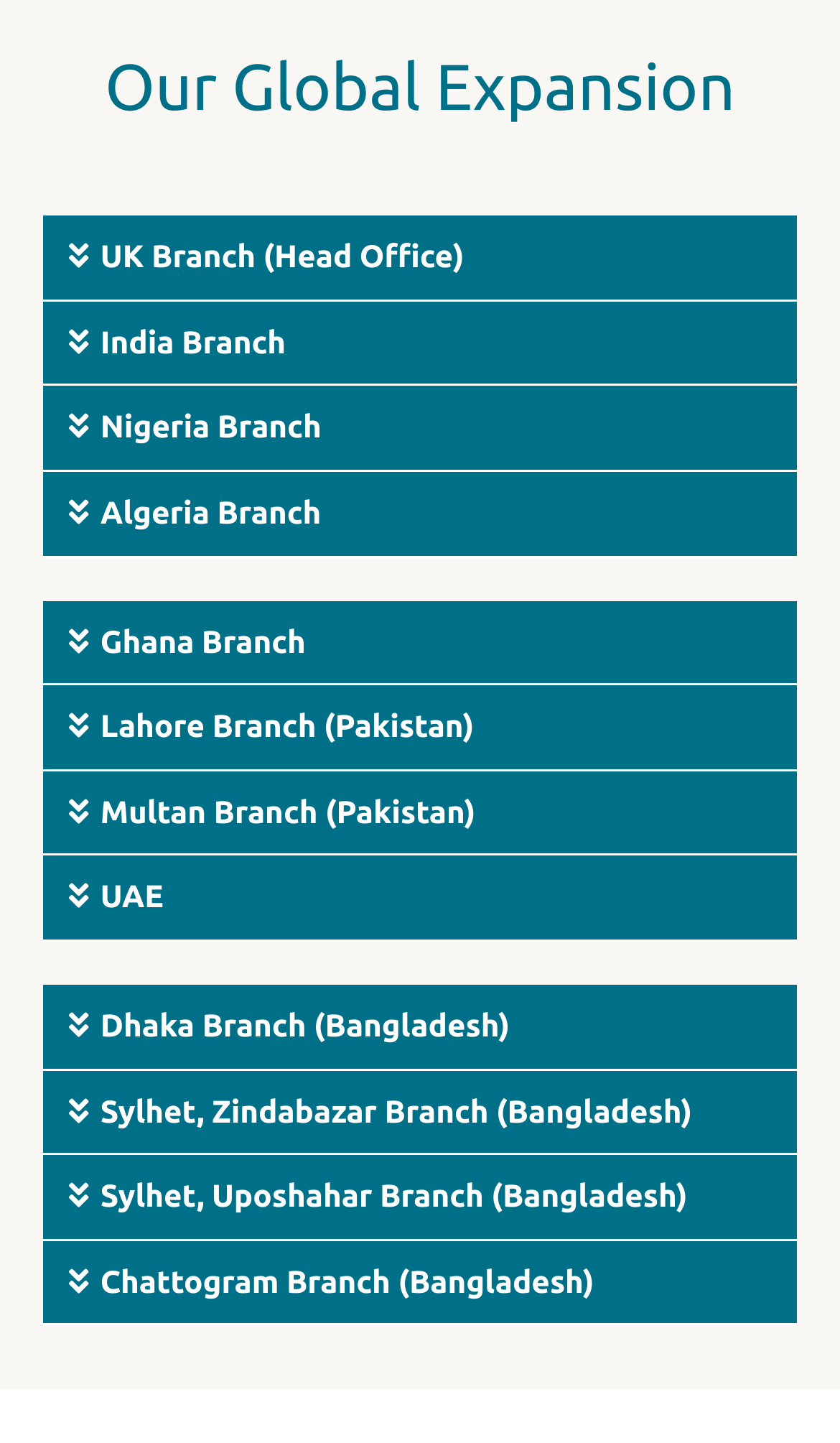Please identify the bounding box coordinates of the clickable area that will fulfill the following instruction: "View the Nigeria Branch information". The coordinates should be in the format of four float numbers between 0 and 1, i.e., [left, top, right, bottom].

[0.051, 0.268, 0.949, 0.327]